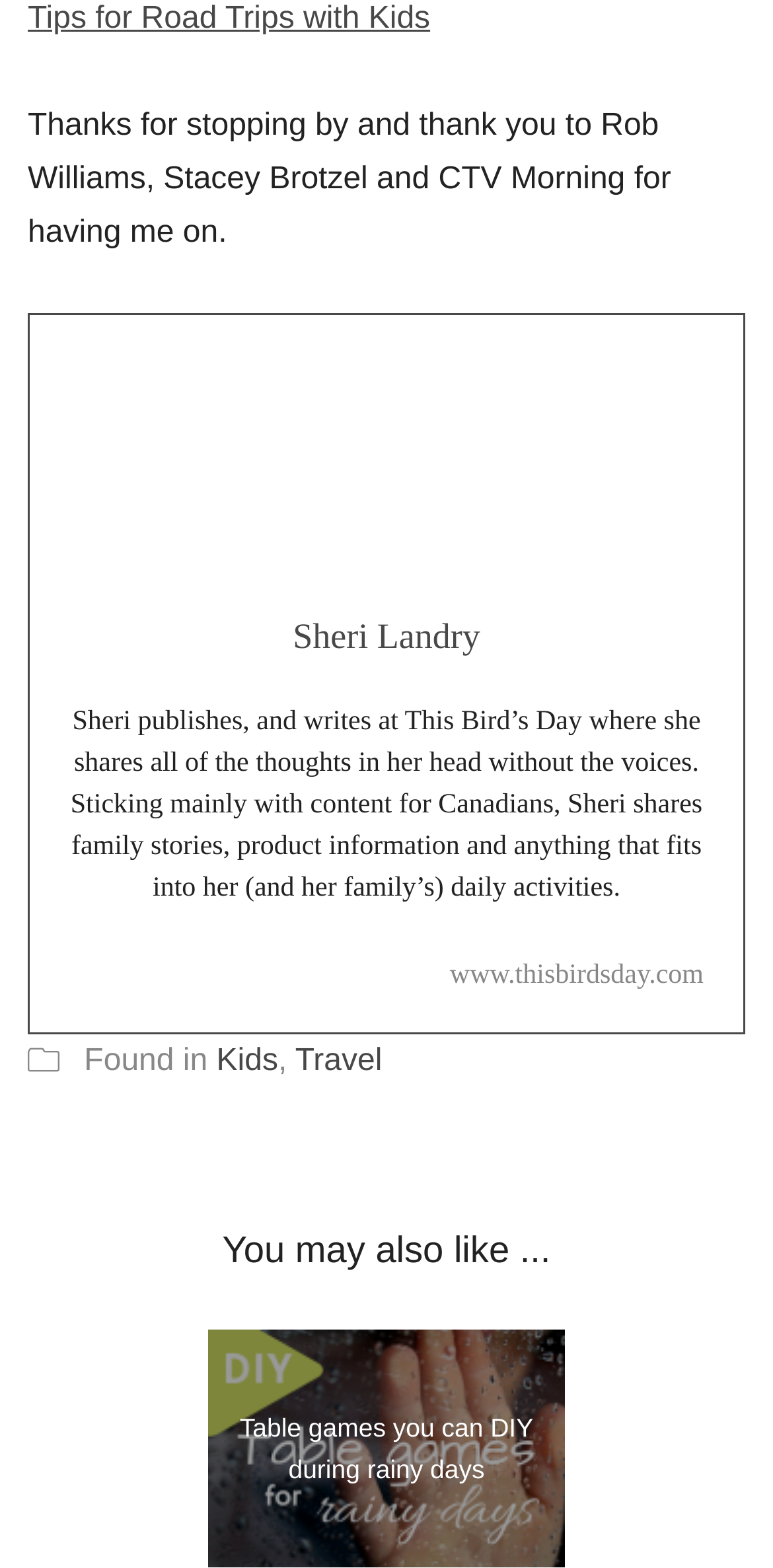Please give a succinct answer to the question in one word or phrase:
What categories is the article 'Table games you can DIY during rainy days' classified under?

Kids, Travel